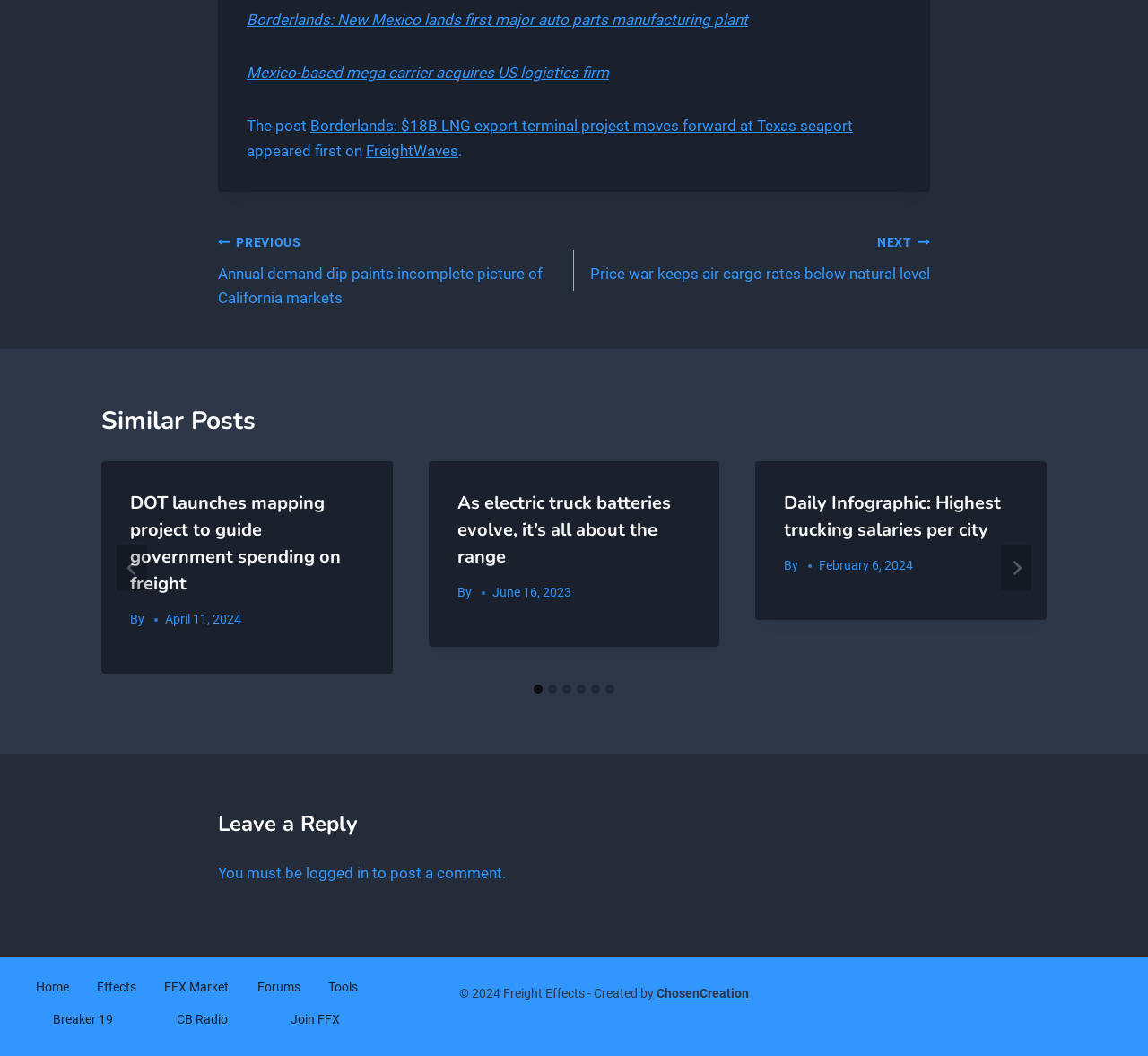Determine the bounding box coordinates of the region I should click to achieve the following instruction: "Click on the 'NEXT' button". Ensure the bounding box coordinates are four float numbers between 0 and 1, i.e., [left, top, right, bottom].

[0.872, 0.516, 0.898, 0.559]